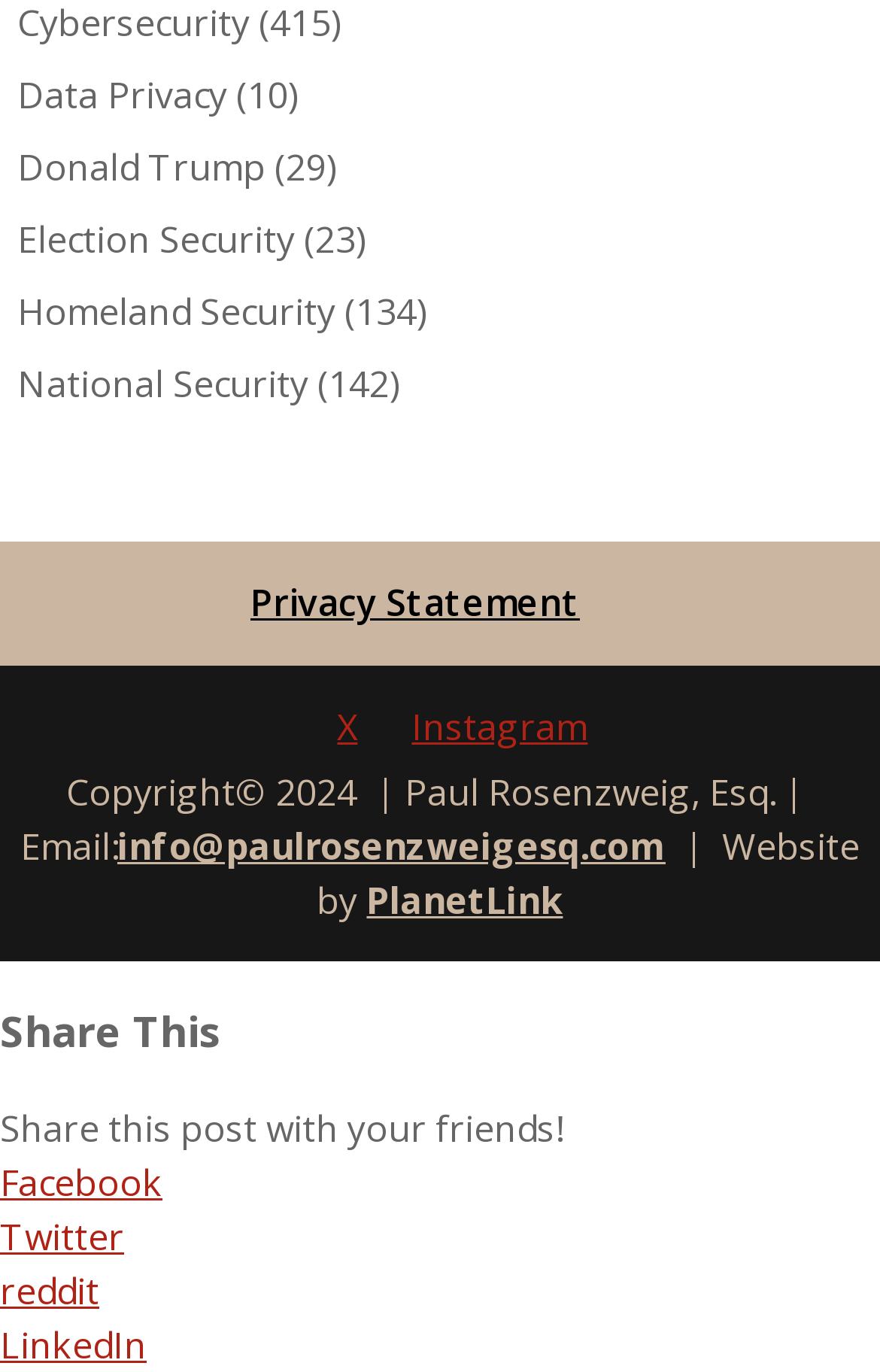Please provide a brief answer to the following inquiry using a single word or phrase:
How many social media platforms are available for sharing?

5